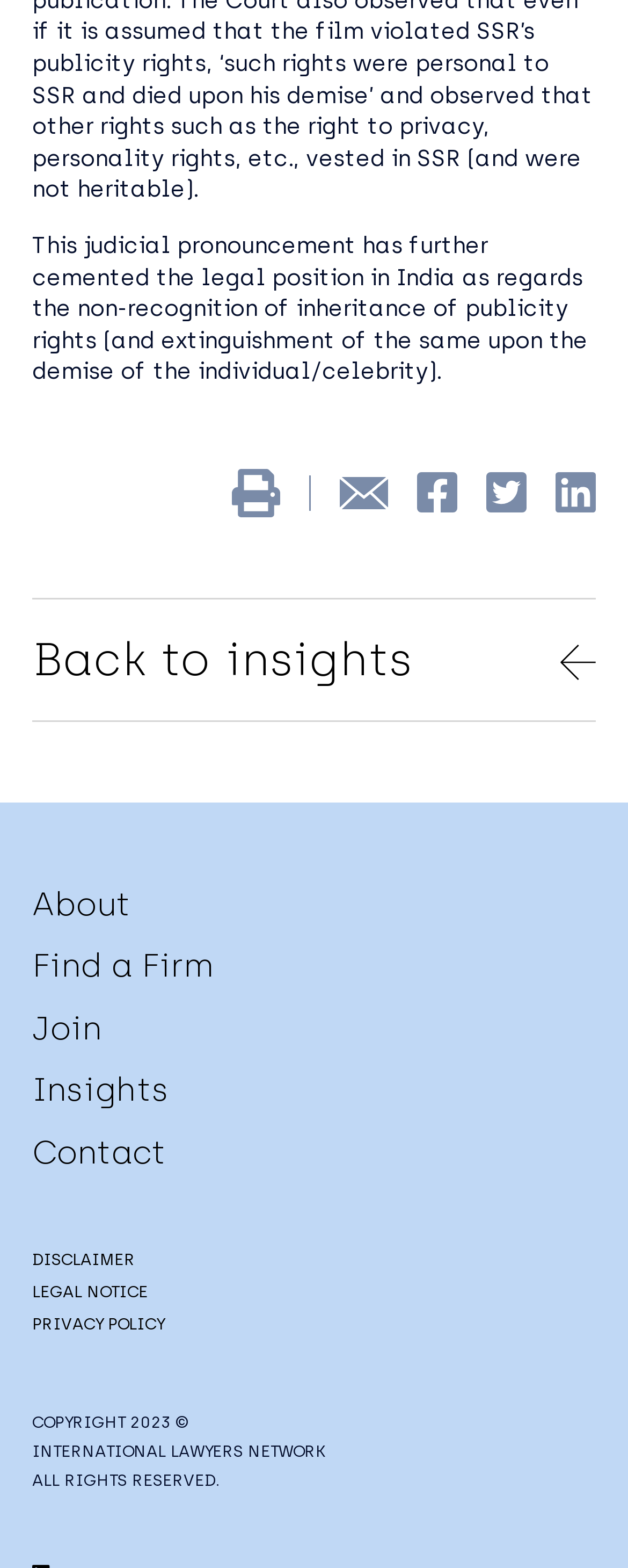Please mark the bounding box coordinates of the area that should be clicked to carry out the instruction: "Visit the About page".

[0.051, 0.563, 0.208, 0.592]